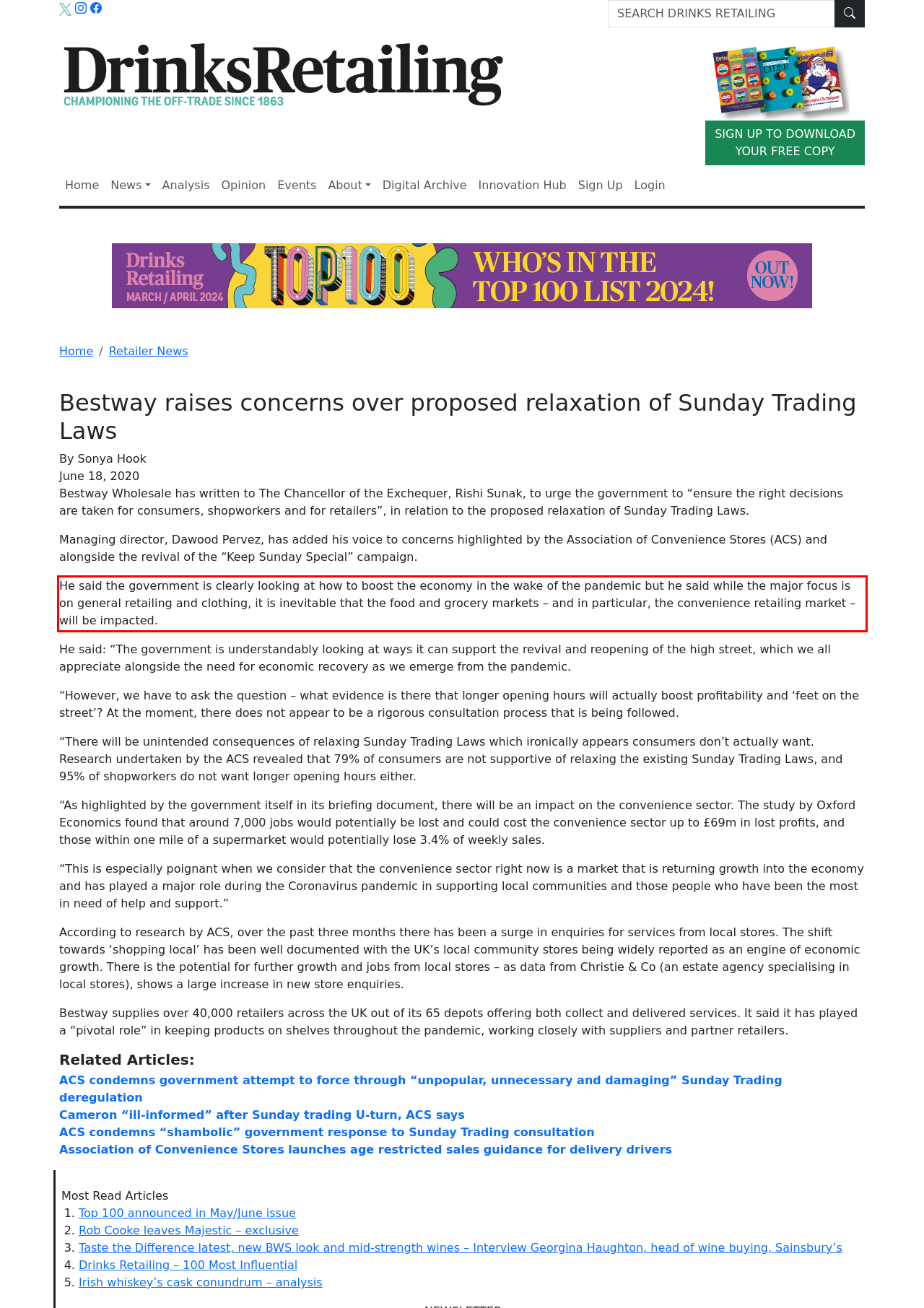You are provided with a screenshot of a webpage containing a red bounding box. Please extract the text enclosed by this red bounding box.

He said the government is clearly looking at how to boost the economy in the wake of the pandemic but he said while the major focus is on general retailing and clothing, it is inevitable that the food and grocery markets – and in particular, the convenience retailing market – will be impacted.